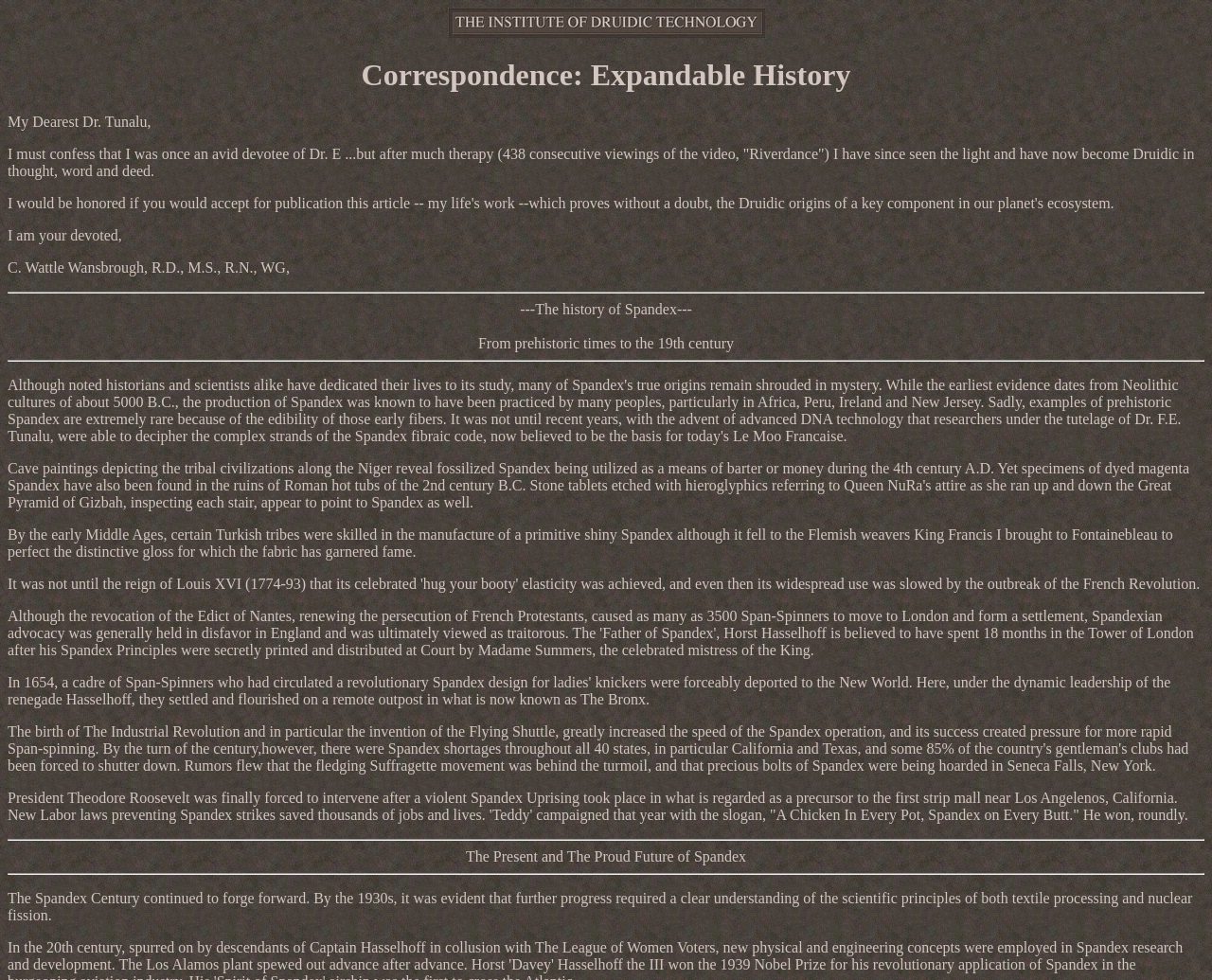Respond to the question below with a concise word or phrase:
What is the time period mentioned in the second paragraph?

prehistoric times to the 19th century